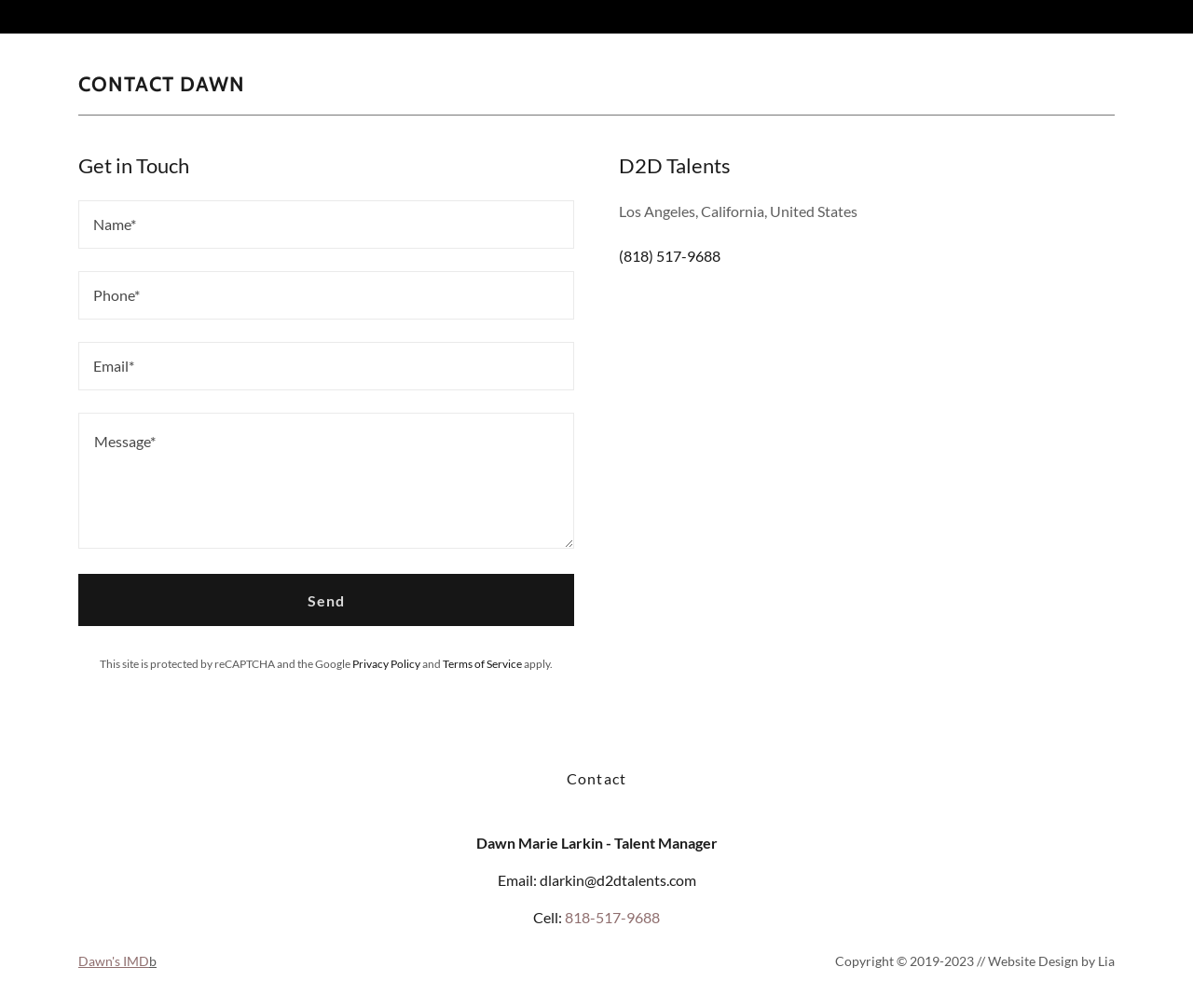Use one word or a short phrase to answer the question provided: 
What is the purpose of the 'Get in Touch' section?

To contact Dawn